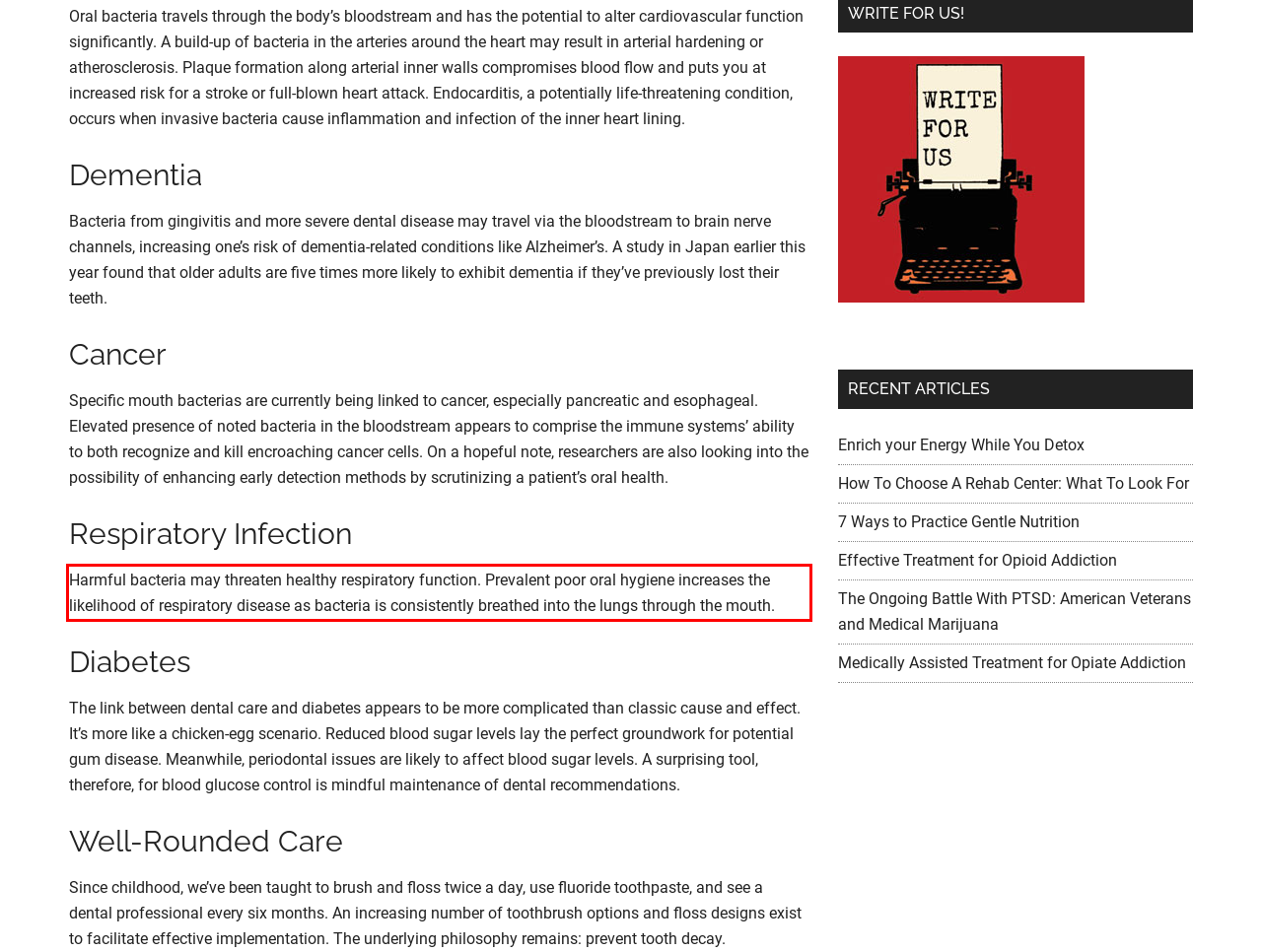You have a webpage screenshot with a red rectangle surrounding a UI element. Extract the text content from within this red bounding box.

Harmful bacteria may threaten healthy respiratory function. Prevalent poor oral hygiene increases the likelihood of respiratory disease as bacteria is consistently breathed into the lungs through the mouth.